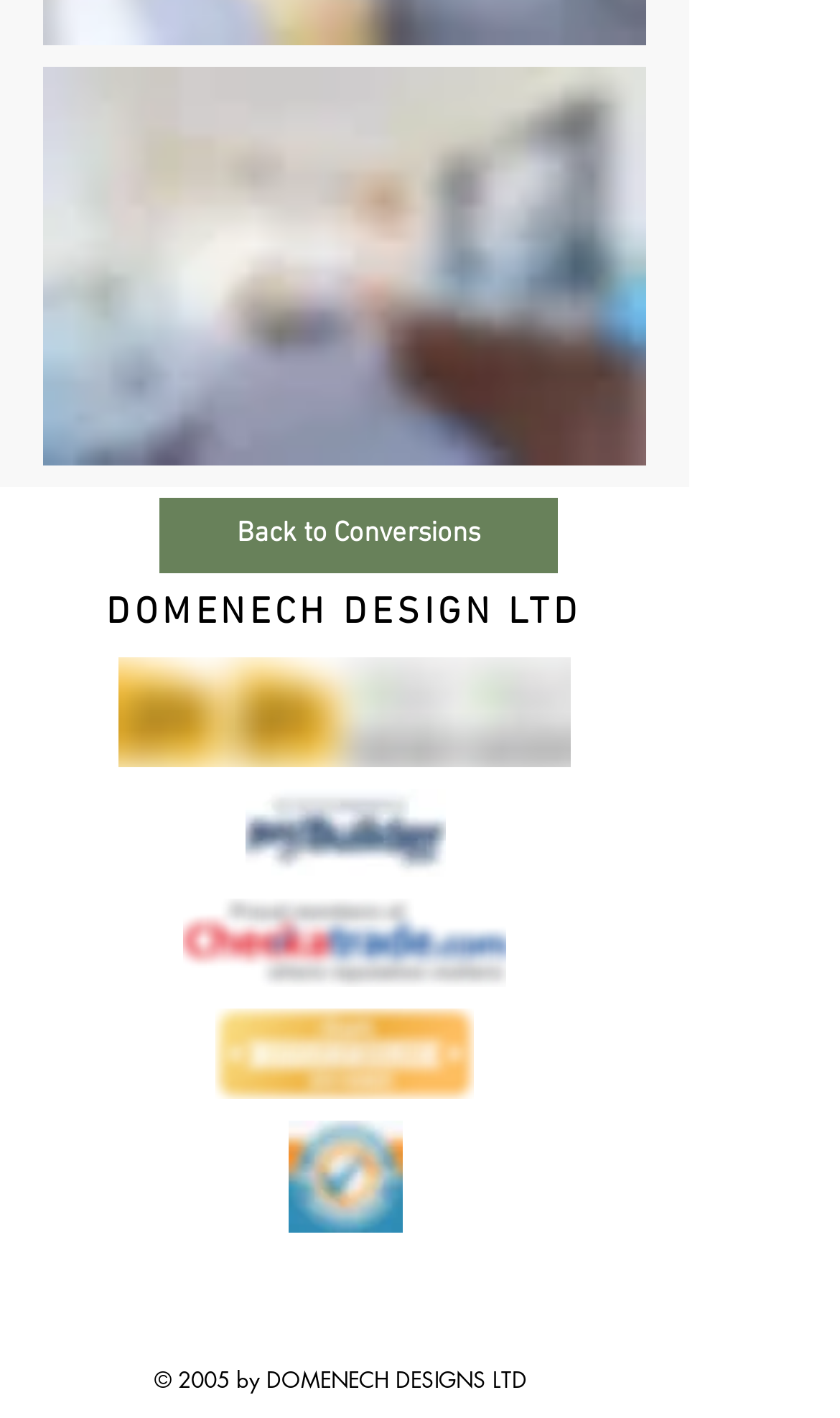Use a single word or phrase to answer the question: What is the company name?

DOMENECH DESIGN LTD